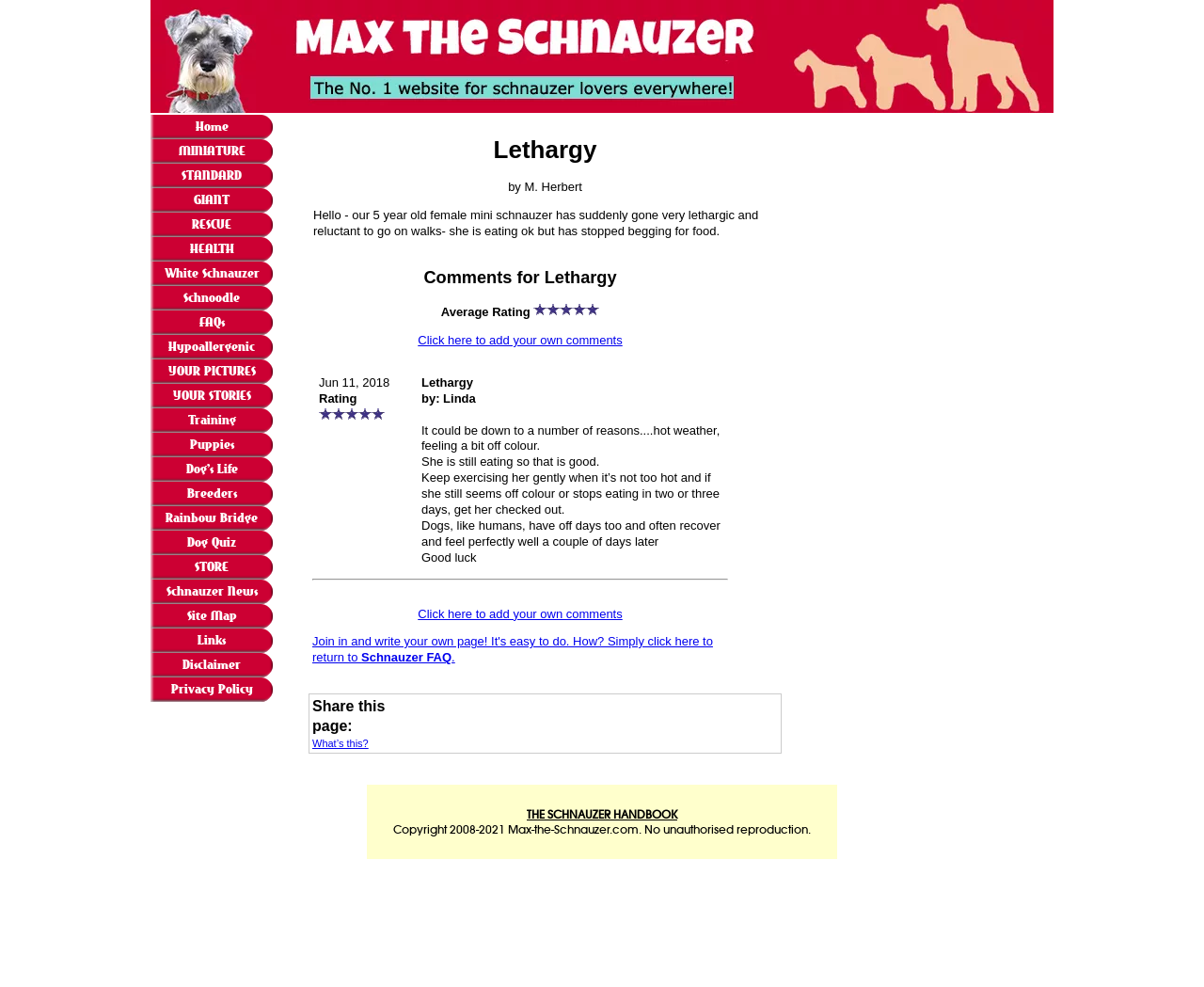Please identify the bounding box coordinates of the element's region that needs to be clicked to fulfill the following instruction: "Click to share this page". The bounding box coordinates should consist of four float numbers between 0 and 1, i.e., [left, top, right, bottom].

[0.259, 0.706, 0.336, 0.761]